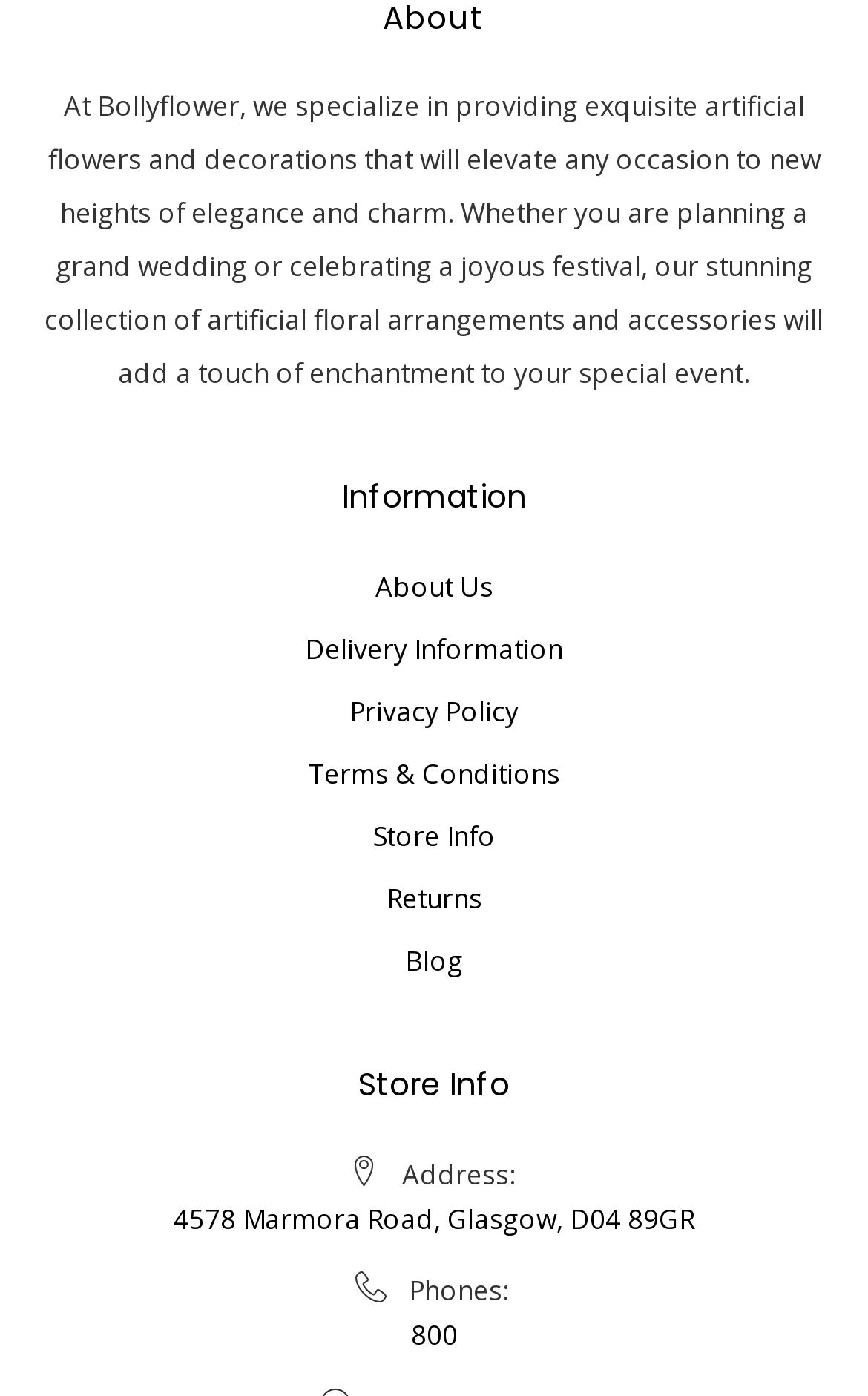From the screenshot, find the bounding box of the UI element matching this description: "Privacy Policy". Supply the bounding box coordinates in the form [left, top, right, bottom], each a float between 0 and 1.

[0.403, 0.492, 0.597, 0.53]